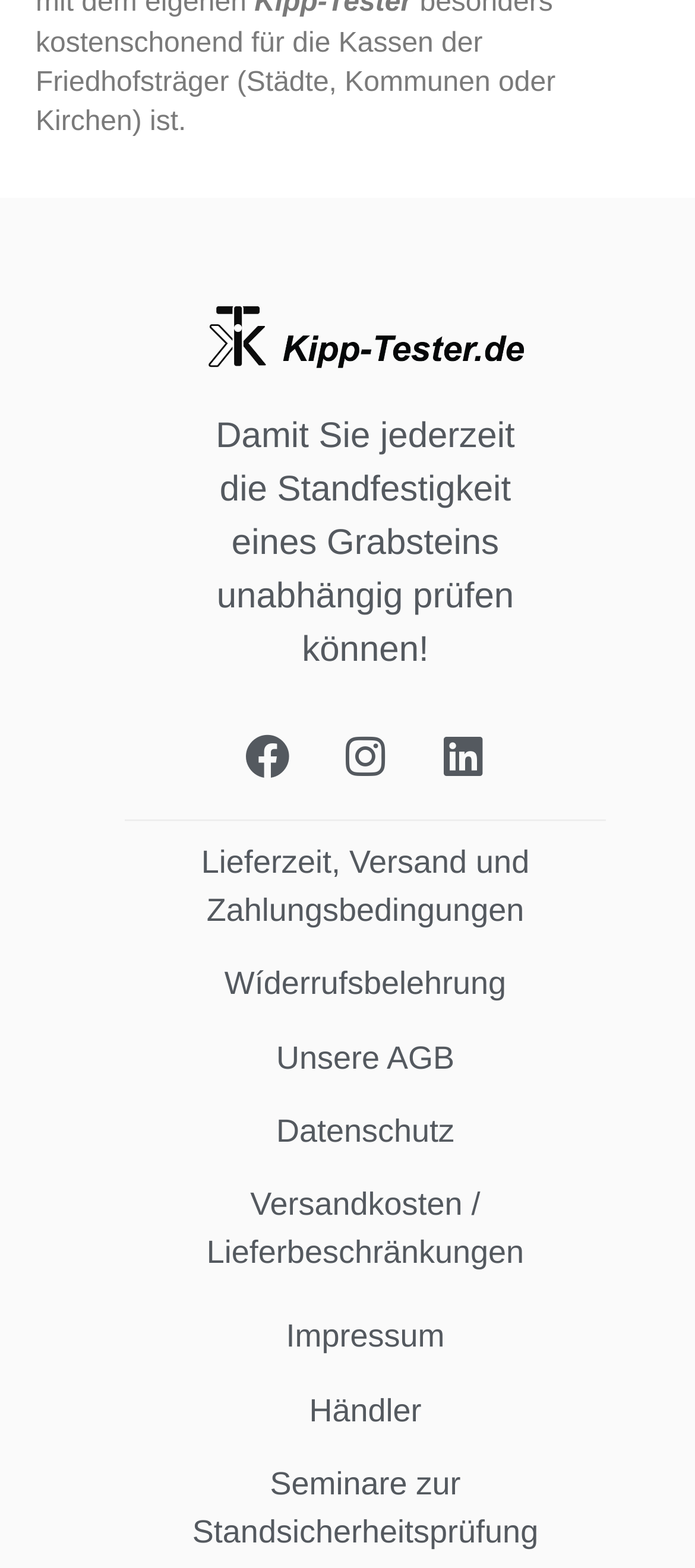Please specify the bounding box coordinates of the clickable region to carry out the following instruction: "Get information about shipping costs". The coordinates should be four float numbers between 0 and 1, in the format [left, top, right, bottom].

[0.297, 0.757, 0.754, 0.81]